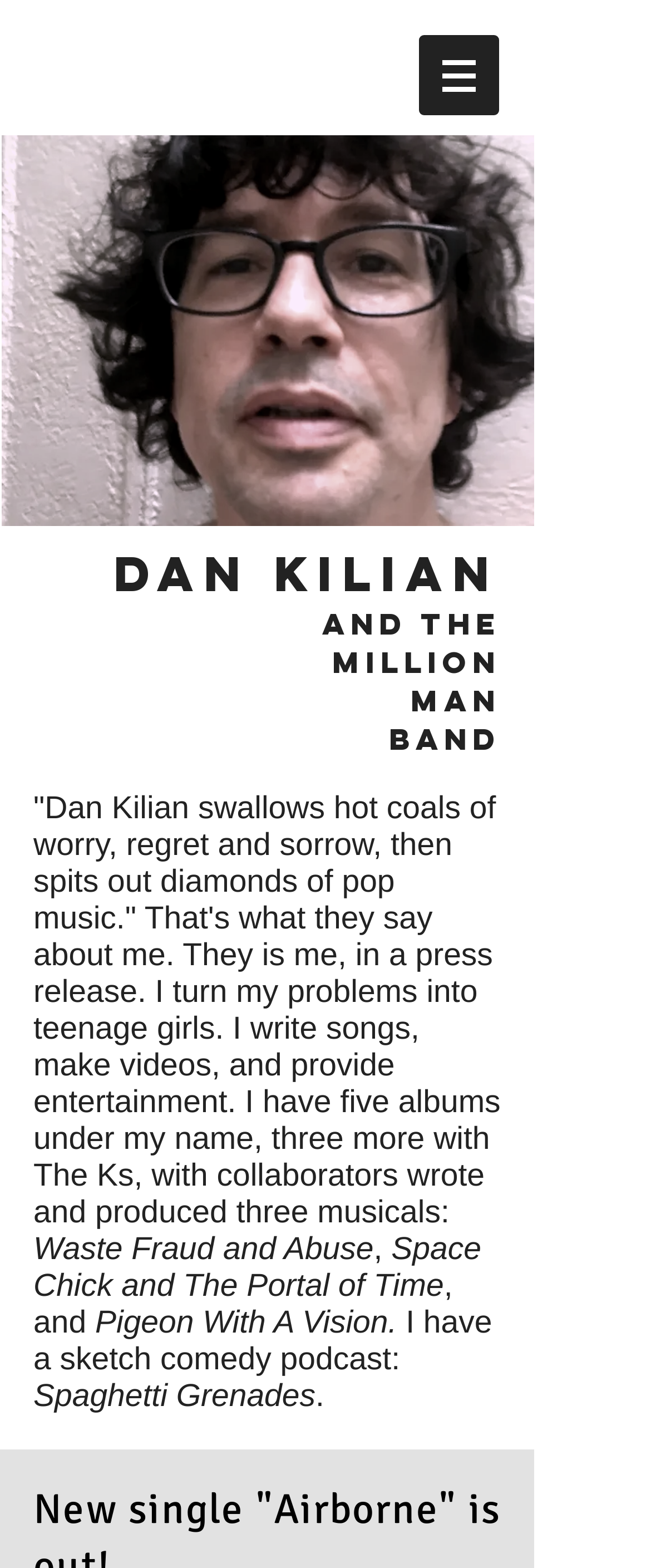How many albums does Dan Kilian have? From the image, respond with a single word or brief phrase.

Five